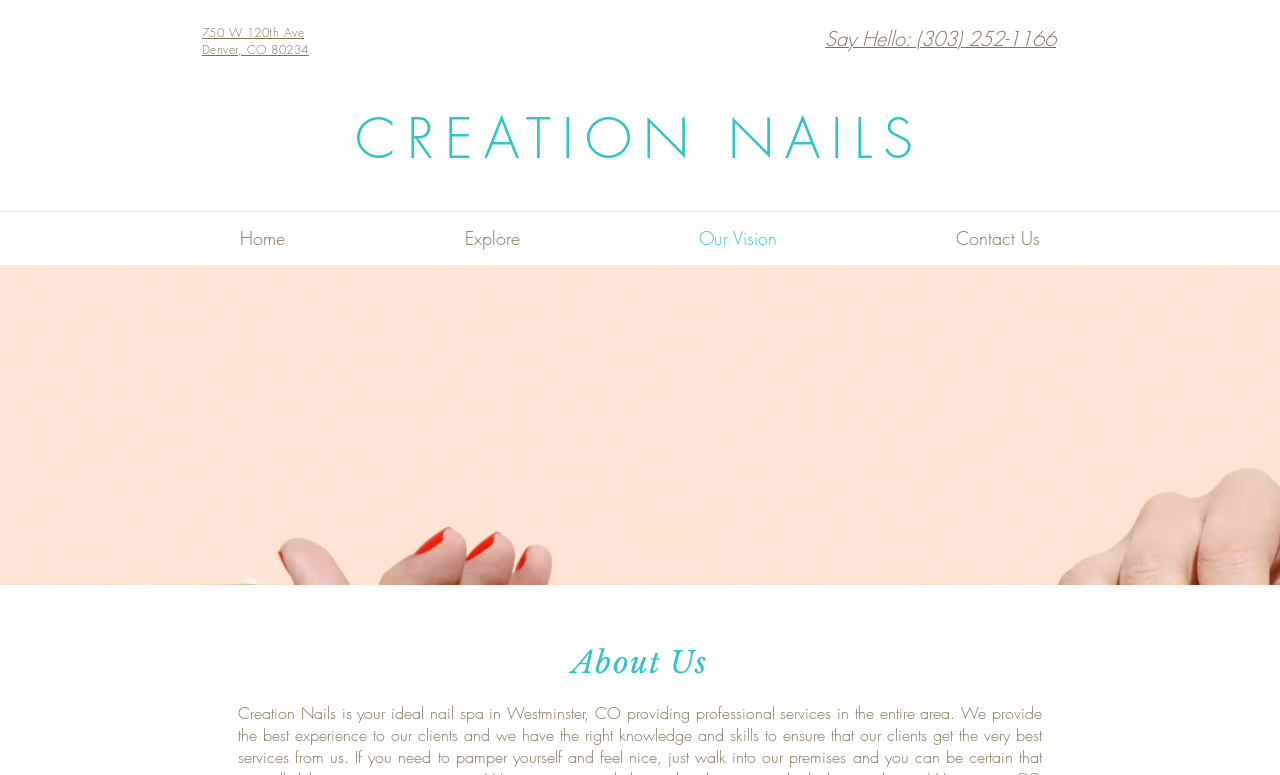Extract the bounding box of the UI element described as: "Home".

[0.117, 0.283, 0.293, 0.33]